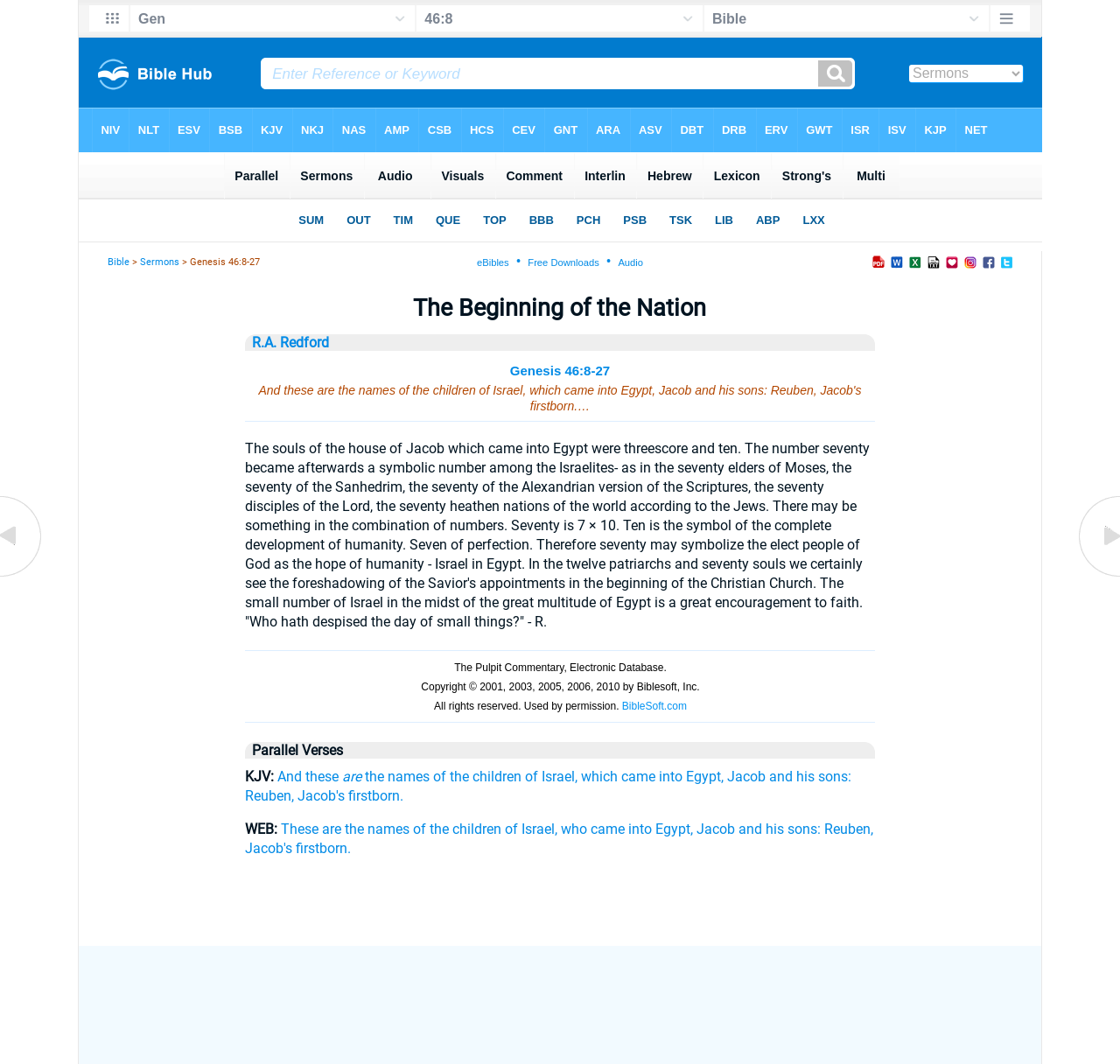What is the title of the sermon?
Based on the visual, give a brief answer using one word or a short phrase.

The Beginning of the Nation